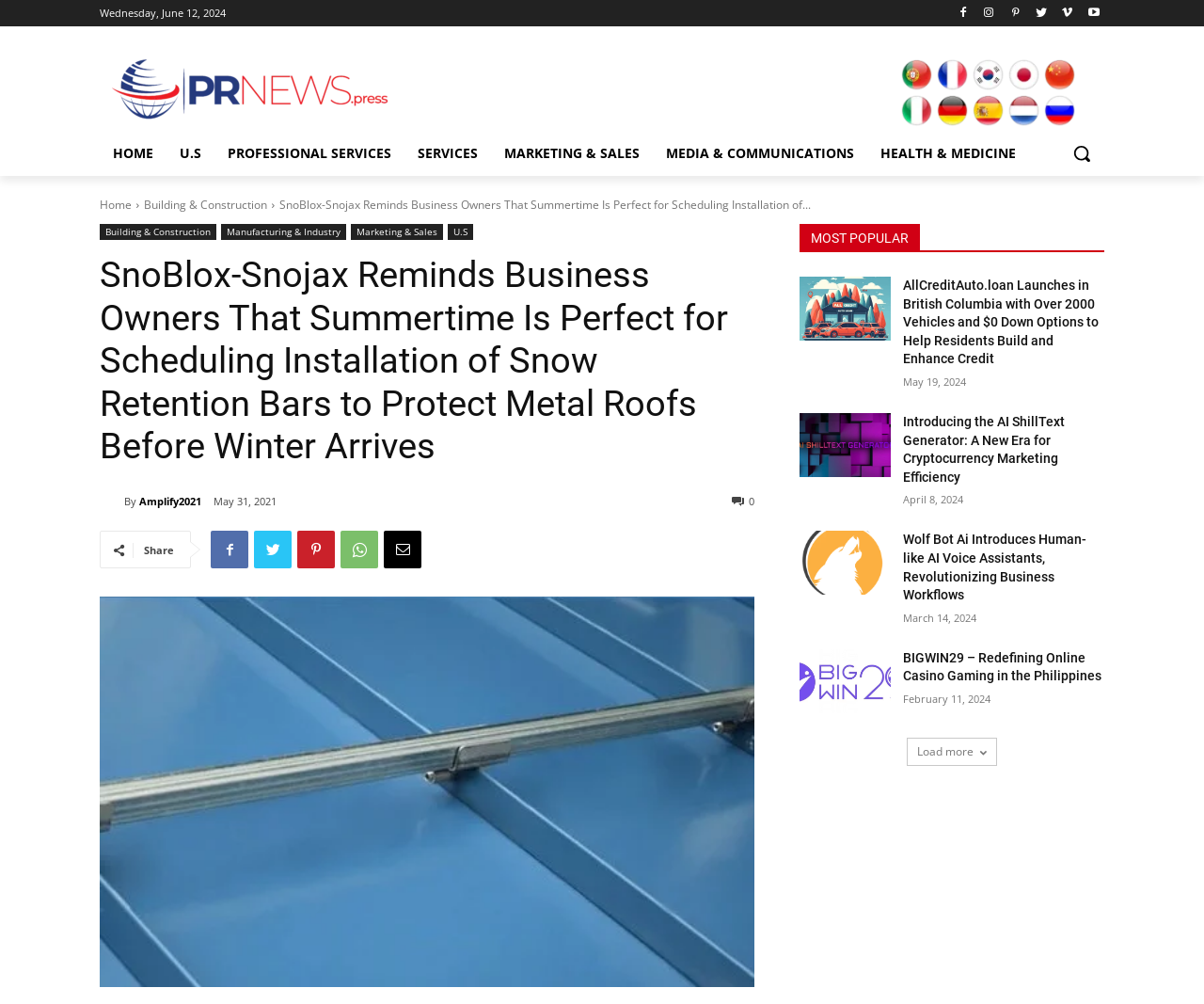Find the primary header on the webpage and provide its text.

SnoBlox-Snojax Reminds Business Owners That Summertime Is Perfect for Scheduling Installation of Snow Retention Bars to Protect Metal Roofs Before Winter Arrives